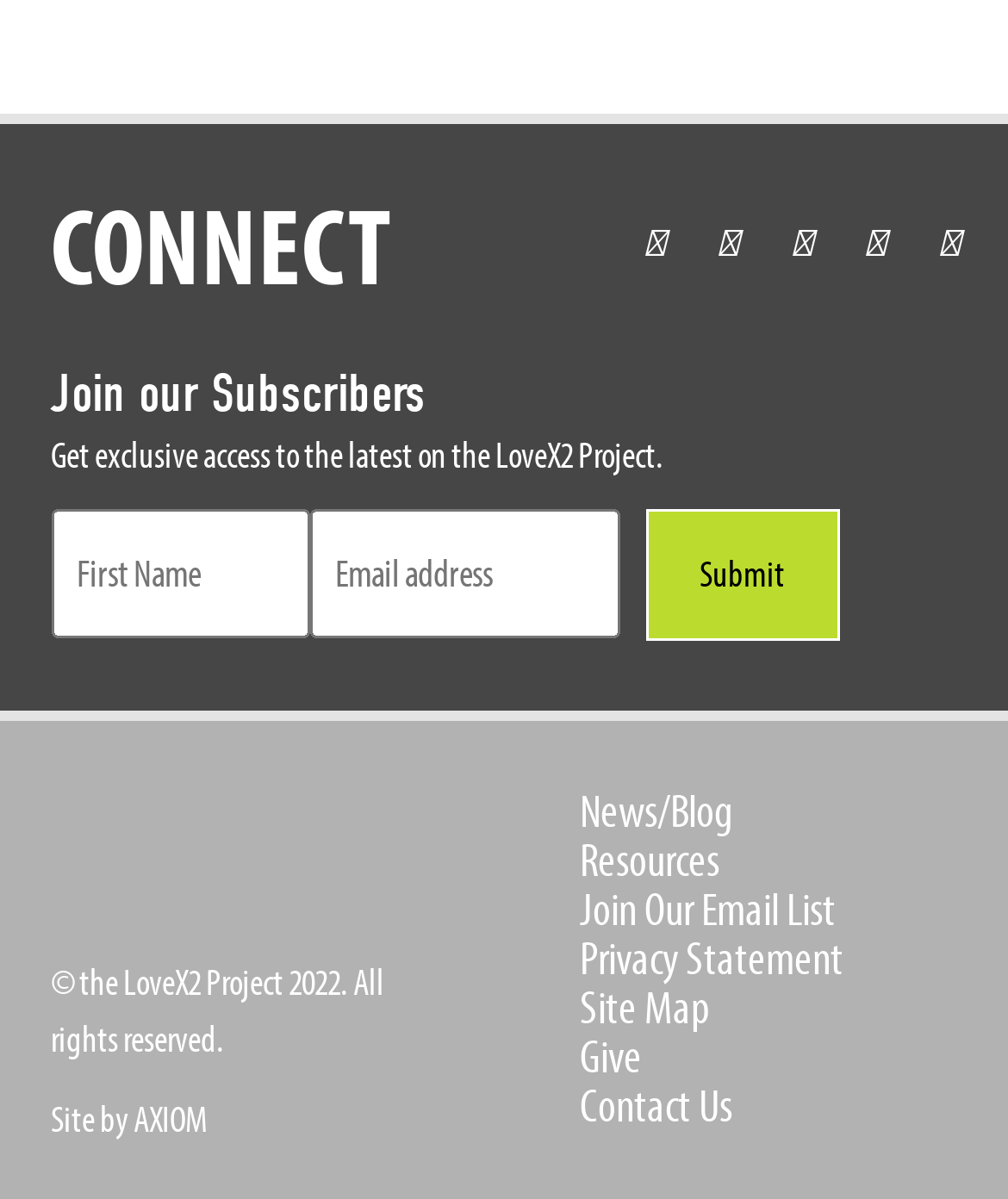Locate the bounding box coordinates of the clickable region necessary to complete the following instruction: "Click Join Our Email List". Provide the coordinates in the format of four float numbers between 0 and 1, i.e., [left, top, right, bottom].

[0.575, 0.733, 0.829, 0.783]